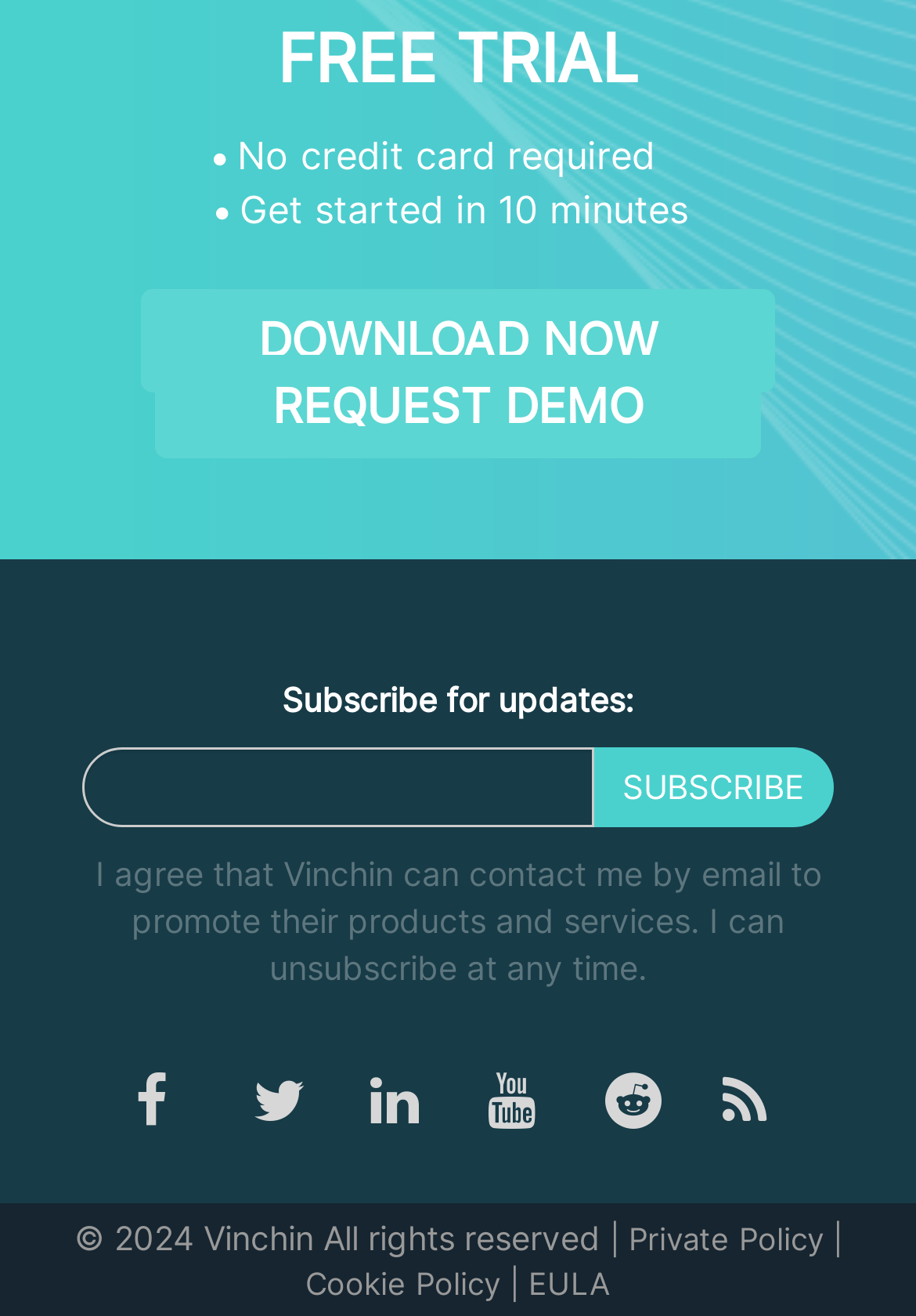Please give a short response to the question using one word or a phrase:
What is the purpose of the textbox?

Subscribe for updates